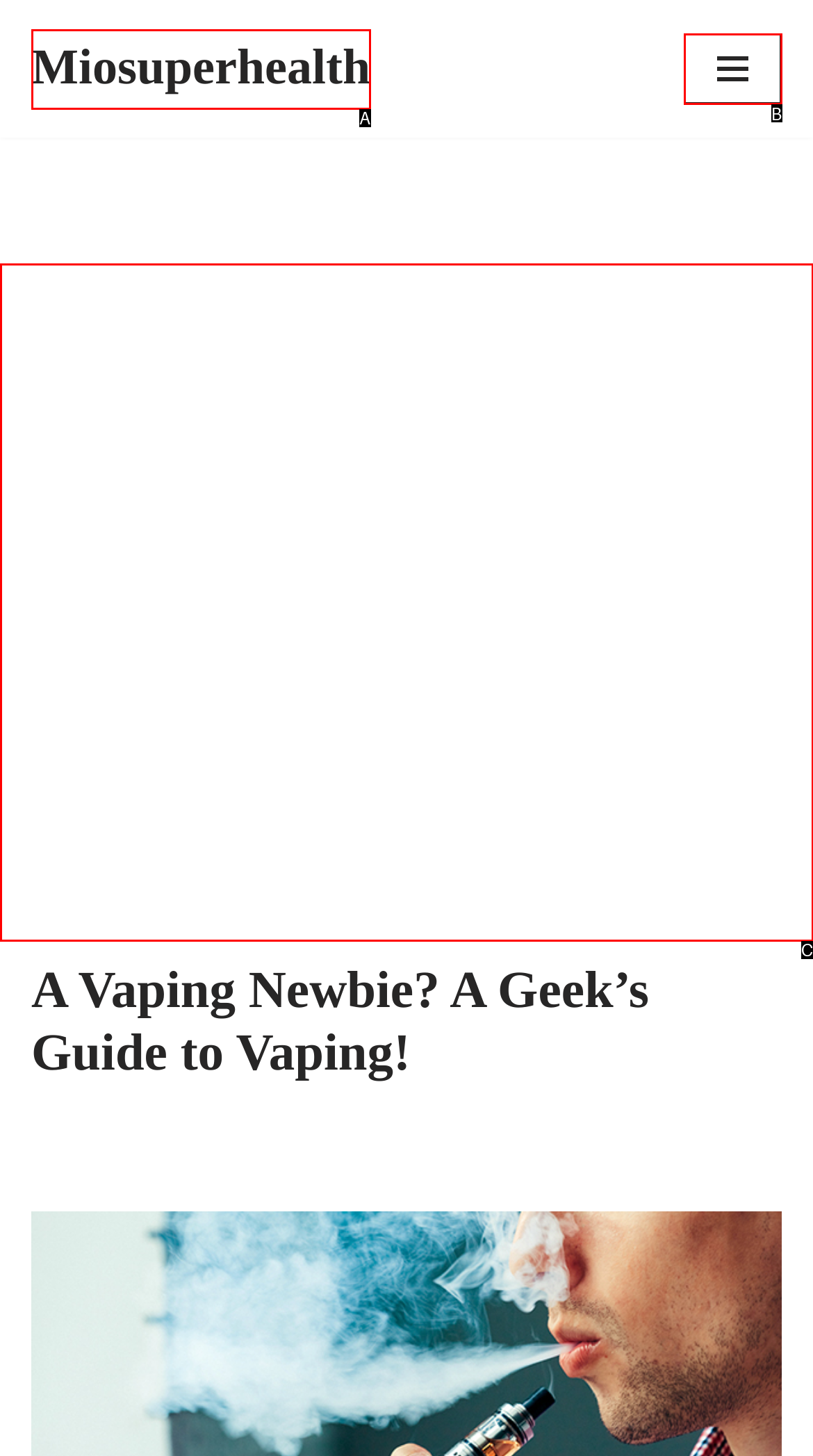Given the description: Miosuperhealth, choose the HTML element that matches it. Indicate your answer with the letter of the option.

A